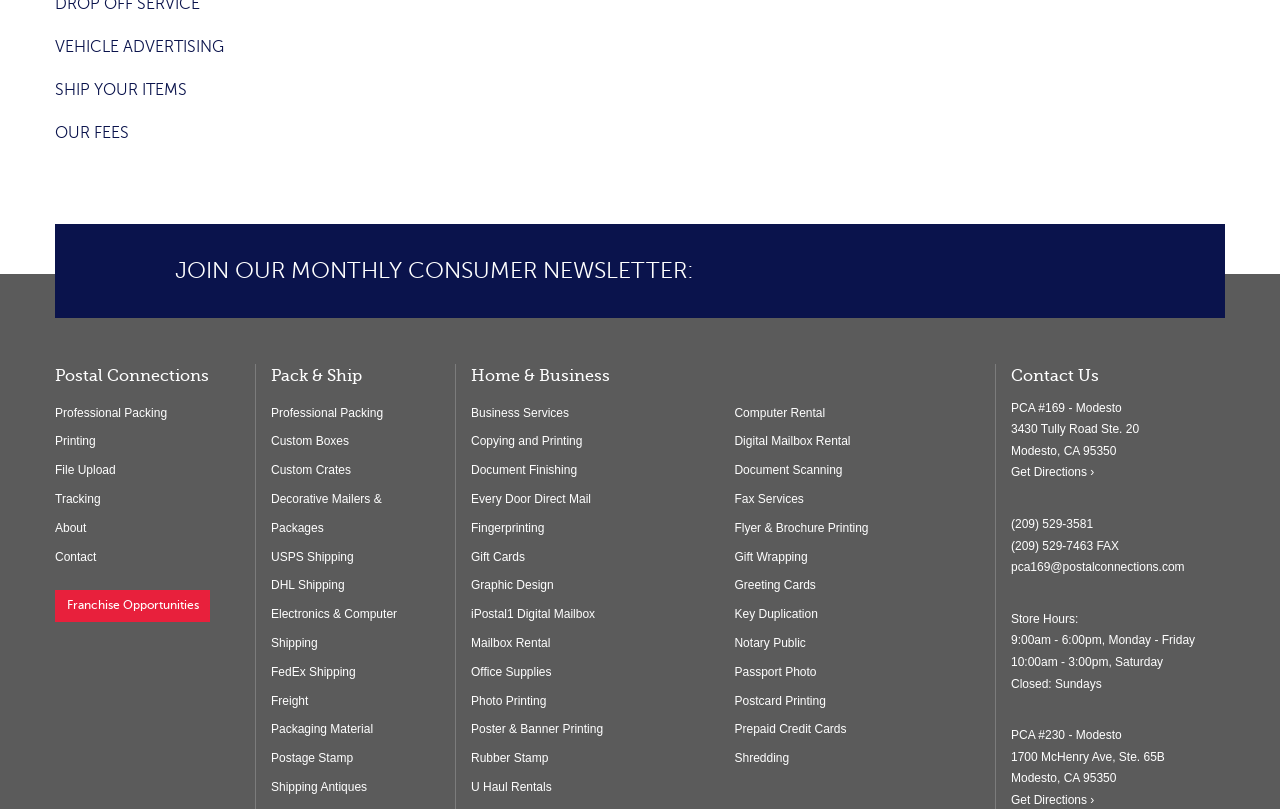Please identify the bounding box coordinates of the element's region that should be clicked to execute the following instruction: "Learn about Professional Packing". The bounding box coordinates must be four float numbers between 0 and 1, i.e., [left, top, right, bottom].

[0.043, 0.501, 0.131, 0.519]